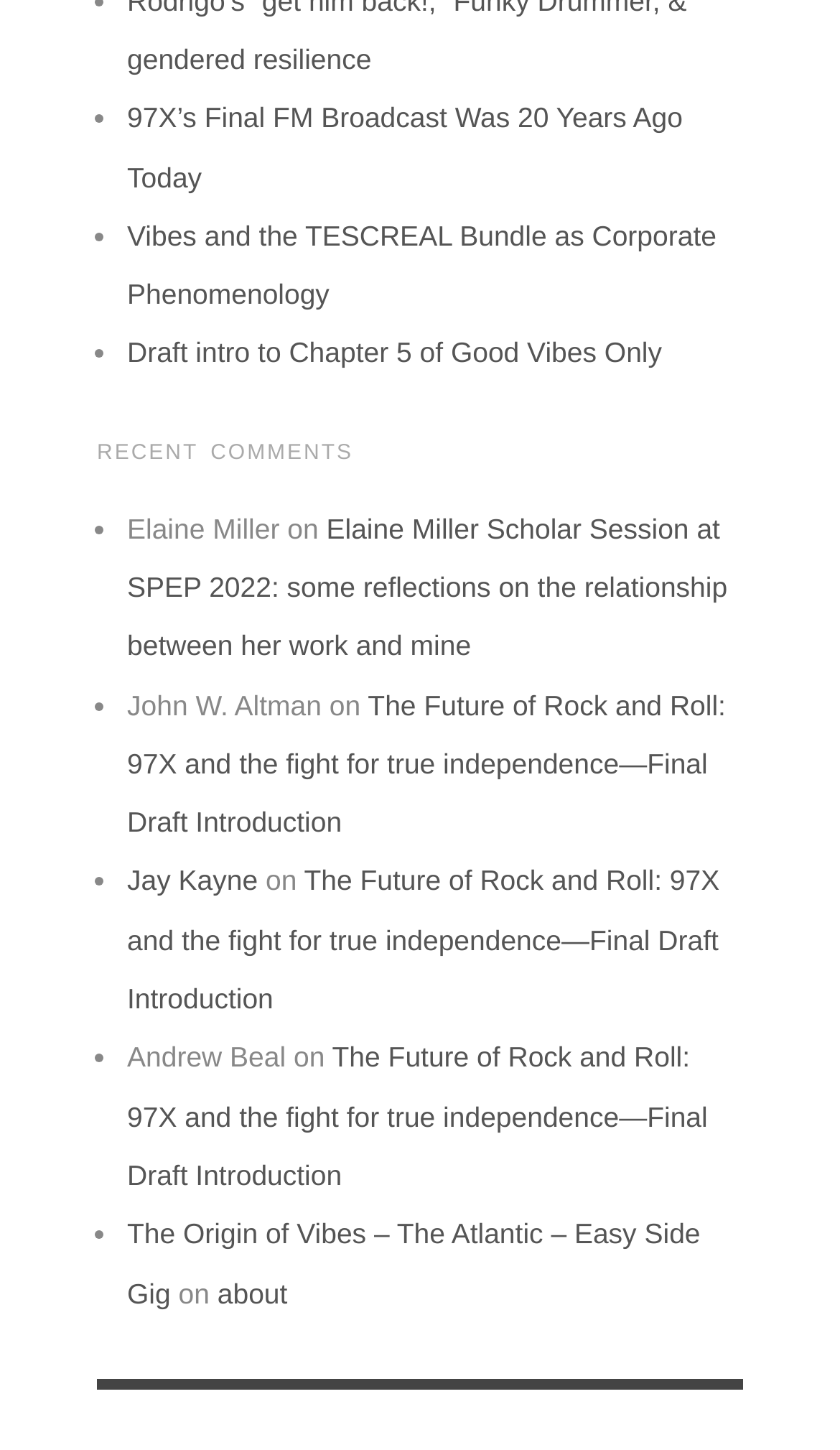What is the text of the heading?
Look at the image and answer with only one word or phrase.

RECENT COMMENTS